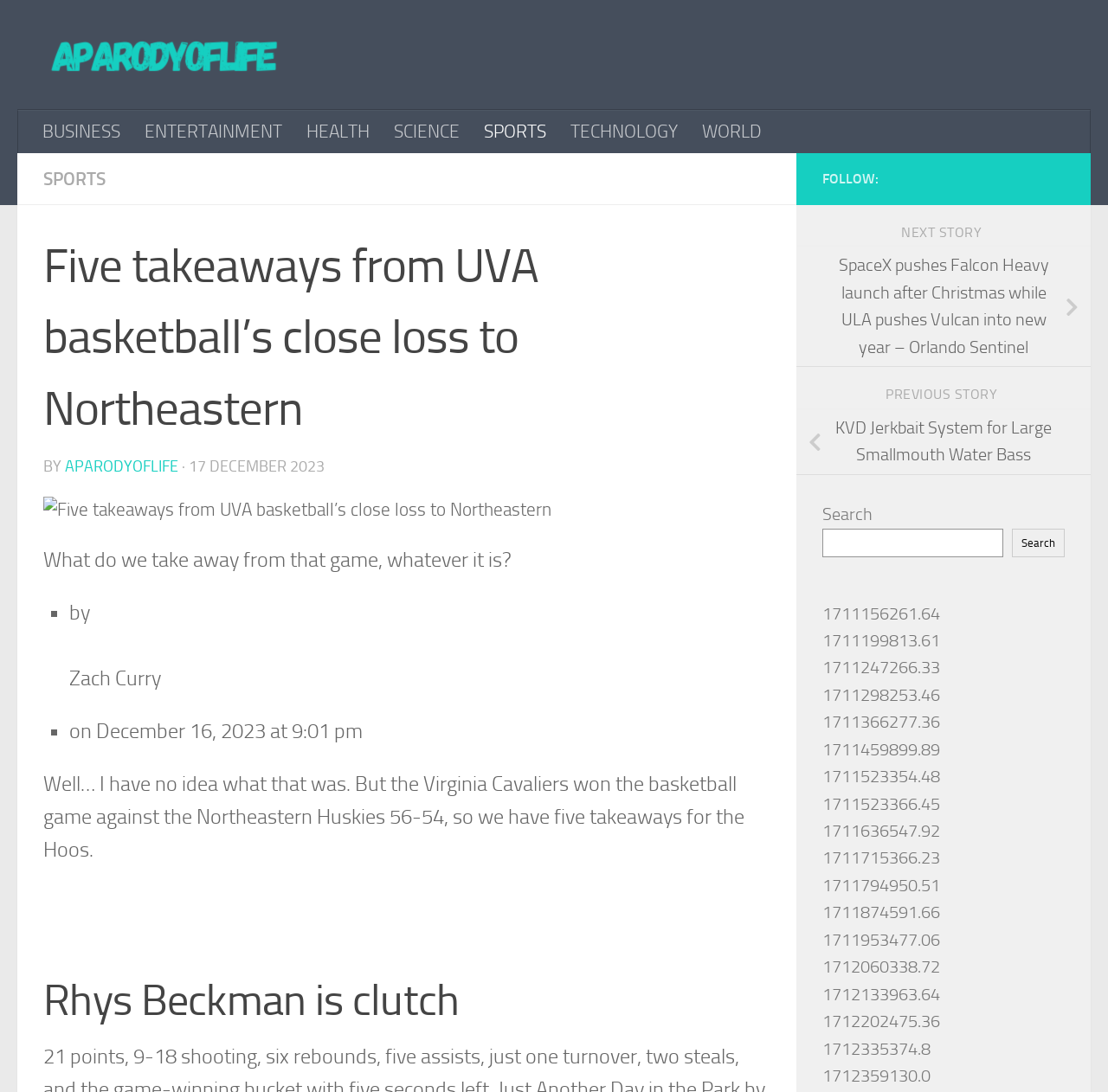With reference to the image, please provide a detailed answer to the following question: What is the date of the article?

I determined the date of the article by looking at the timestamp below the article title, which says '17 DECEMBER 2023'. This indicates that the article was published on December 17, 2023.